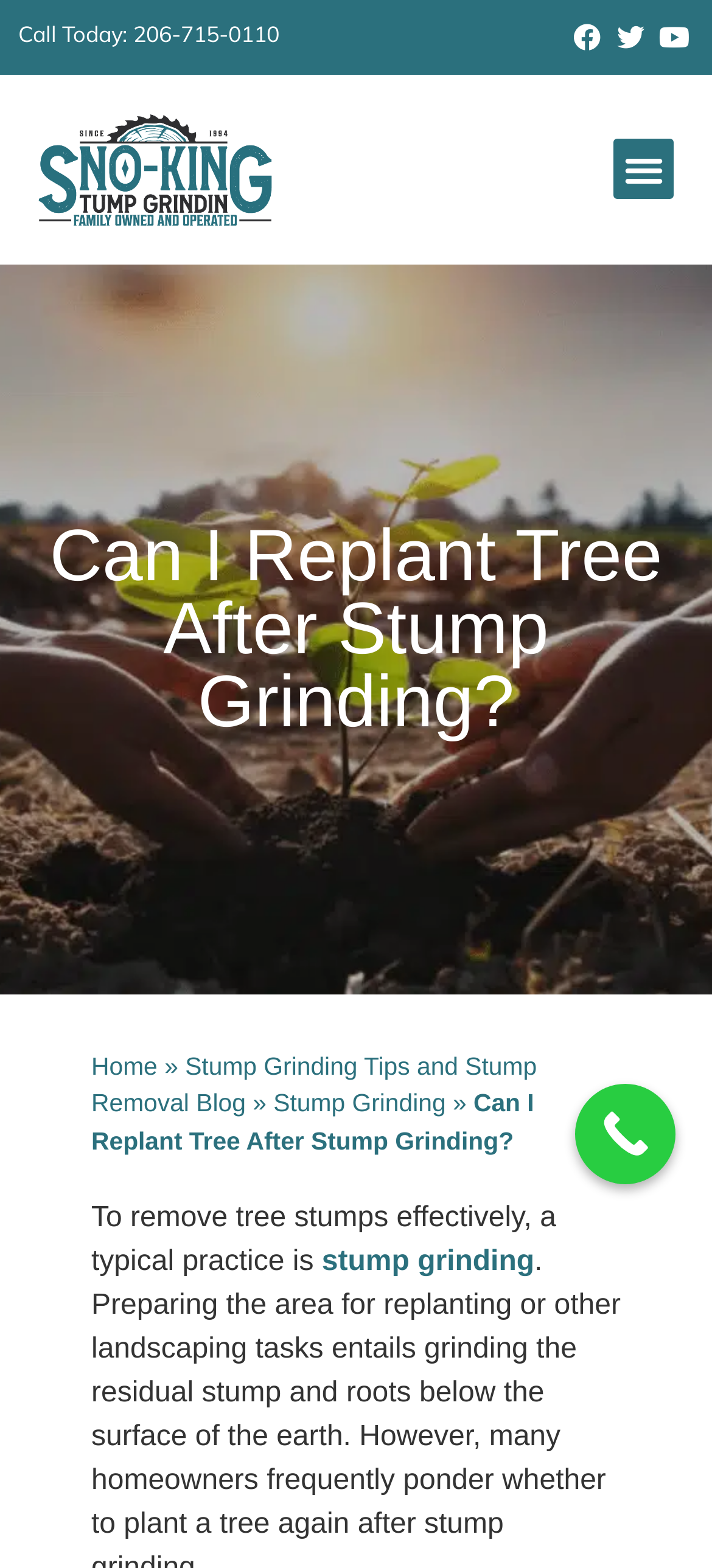Please find the bounding box coordinates of the element that must be clicked to perform the given instruction: "Toggle the menu". The coordinates should be four float numbers from 0 to 1, i.e., [left, top, right, bottom].

[0.859, 0.088, 0.949, 0.129]